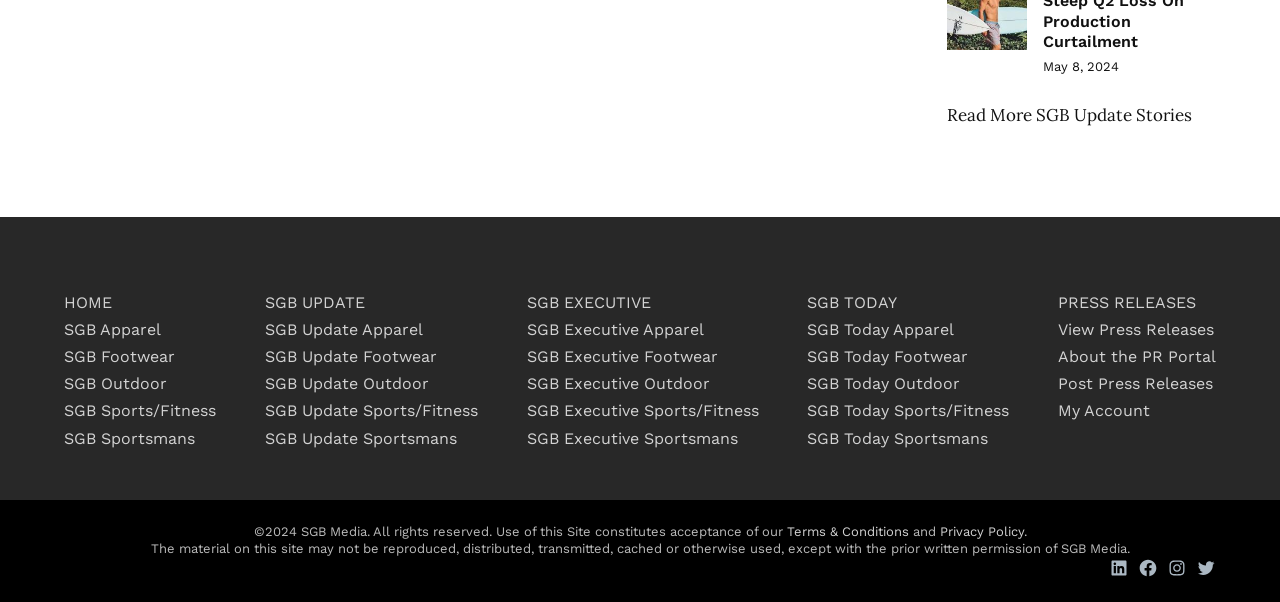How many social media platforms are linked on the webpage?
Answer the question using a single word or phrase, according to the image.

4